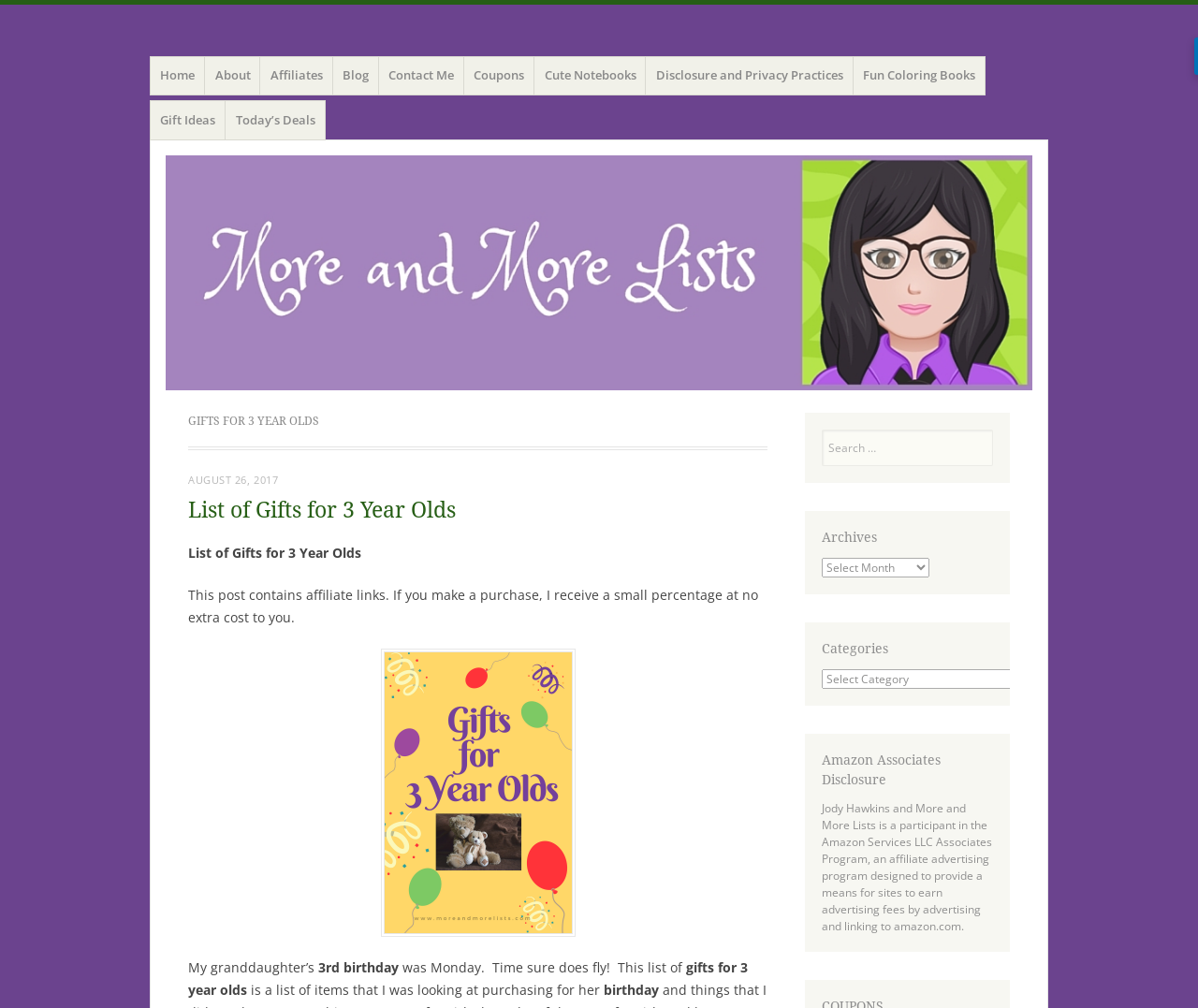Kindly determine the bounding box coordinates of the area that needs to be clicked to fulfill this instruction: "search for something".

[0.686, 0.427, 0.829, 0.462]